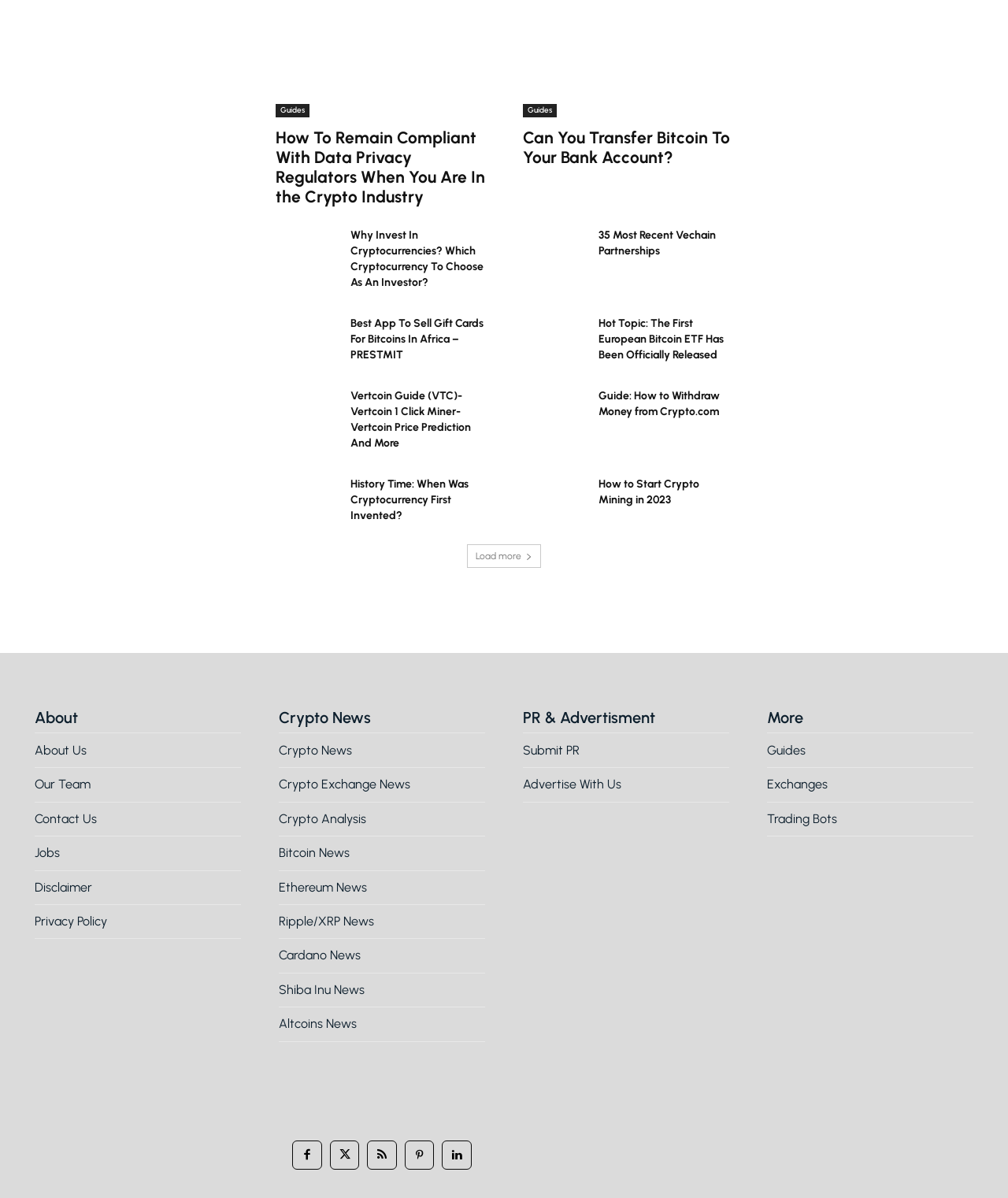Using the provided element description "Altcoins News", determine the bounding box coordinates of the UI element.

[0.277, 0.848, 0.481, 0.862]